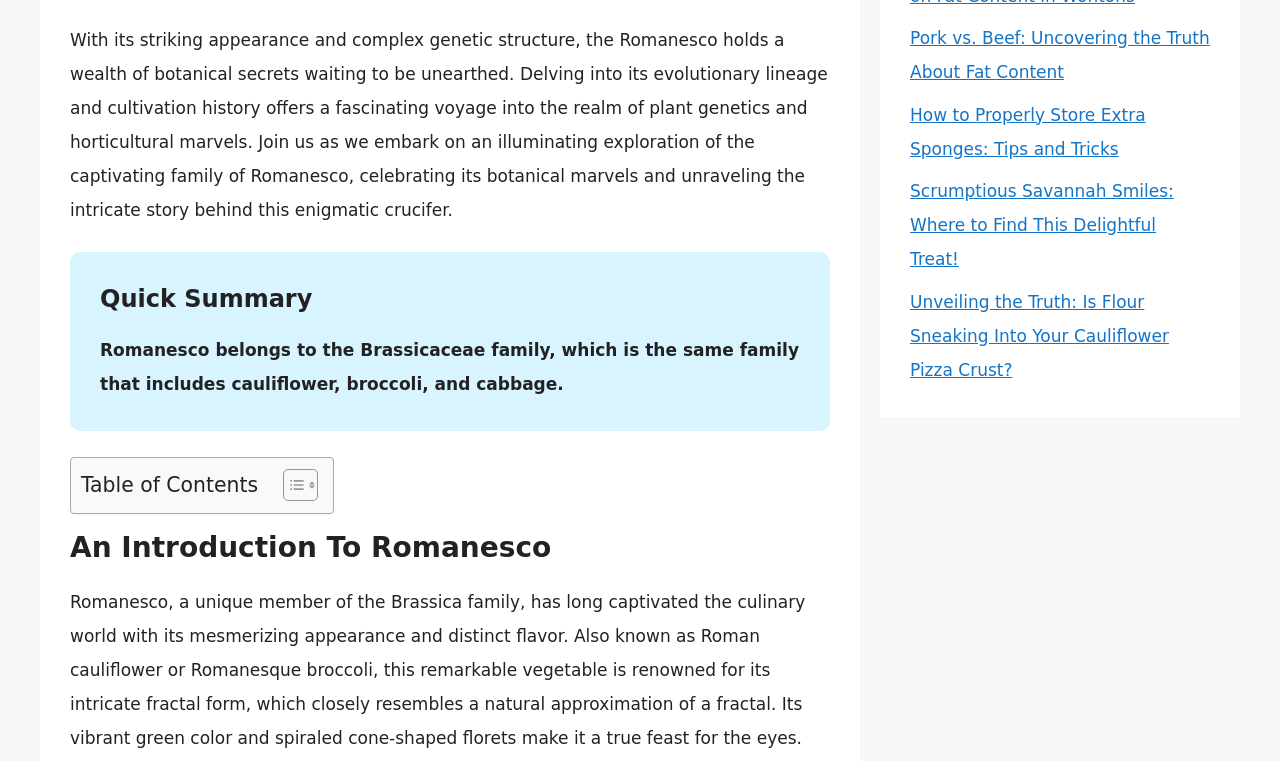Locate the bounding box of the UI element described in the following text: "Toggle".

[0.209, 0.615, 0.245, 0.66]